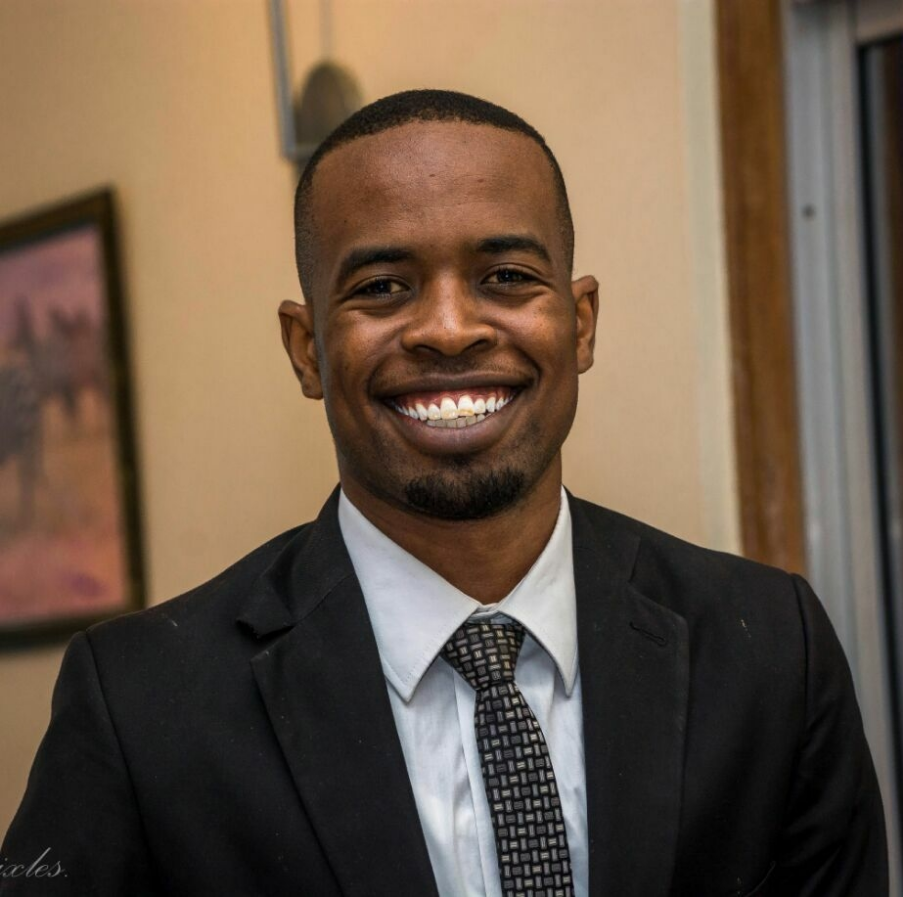Elaborate on the contents of the image in a comprehensive manner.

The image features a confident young man beaming with a bright smile. He is dressed in a formal black suit complemented by a crisp white shirt and a patterned tie, exuding a professional and polished appearance. The background suggests an indoor setting, likely an office or an event space, with soft lighting enhancing the cheerful ambiance. This photo may accompany an article or profile titled "Jina Langu ni Charles Msilanga," published on June 8th, 2020, indicating a potential connection to business or personal achievements. The overall atmosphere conveys positivity and success.